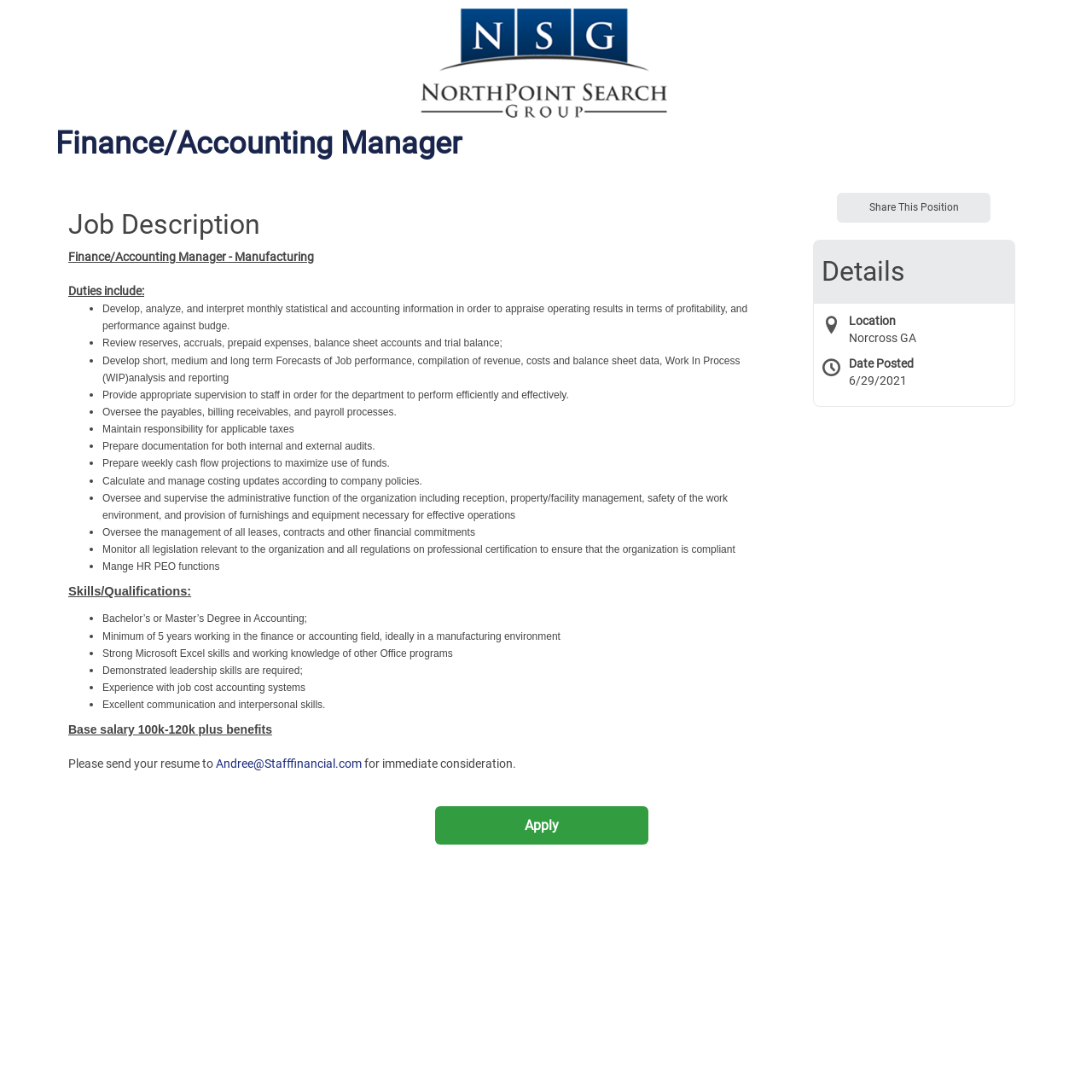Please specify the bounding box coordinates in the format (top-left x, top-left y, bottom-right x, bottom-right y), with all values as floating point numbers between 0 and 1. Identify the bounding box of the UI element described by: Share This Position

[0.767, 0.177, 0.907, 0.204]